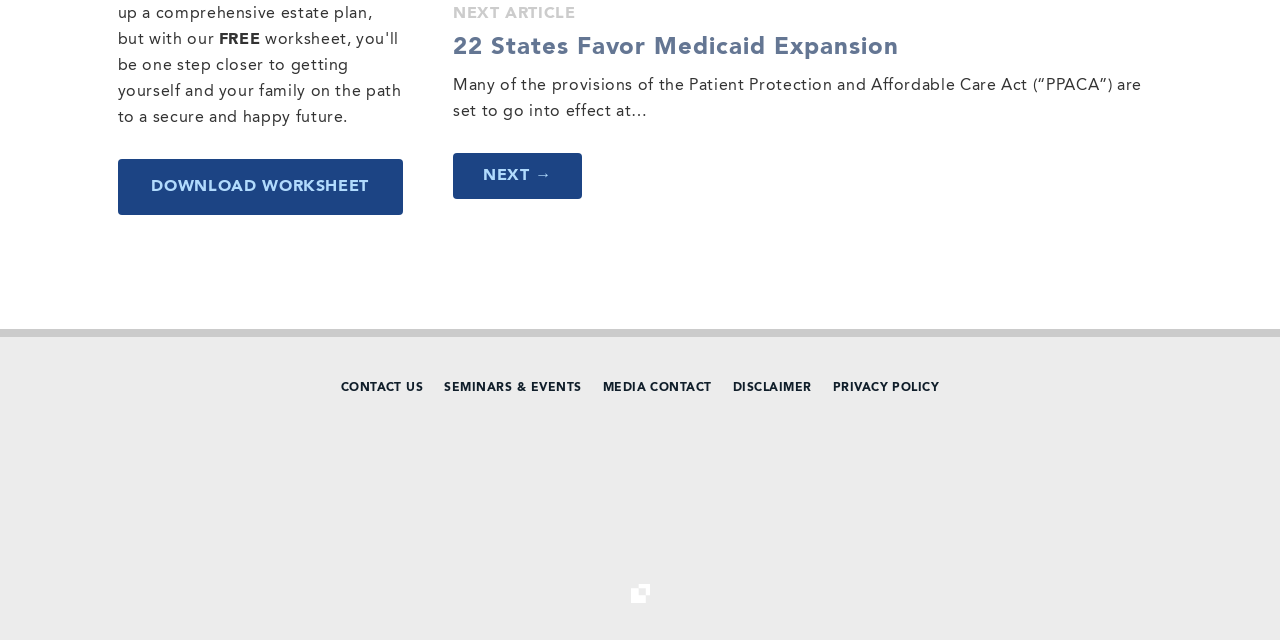What type of organization is this?
Refer to the image and provide a thorough answer to the question.

The presence of links like 'CONTACT US', 'SEMINARS & EVENTS', 'MEDIA CONTACT', and 'DISCLAIMER' suggests that this is a news or media organization, as these types of links are commonly found on such websites.